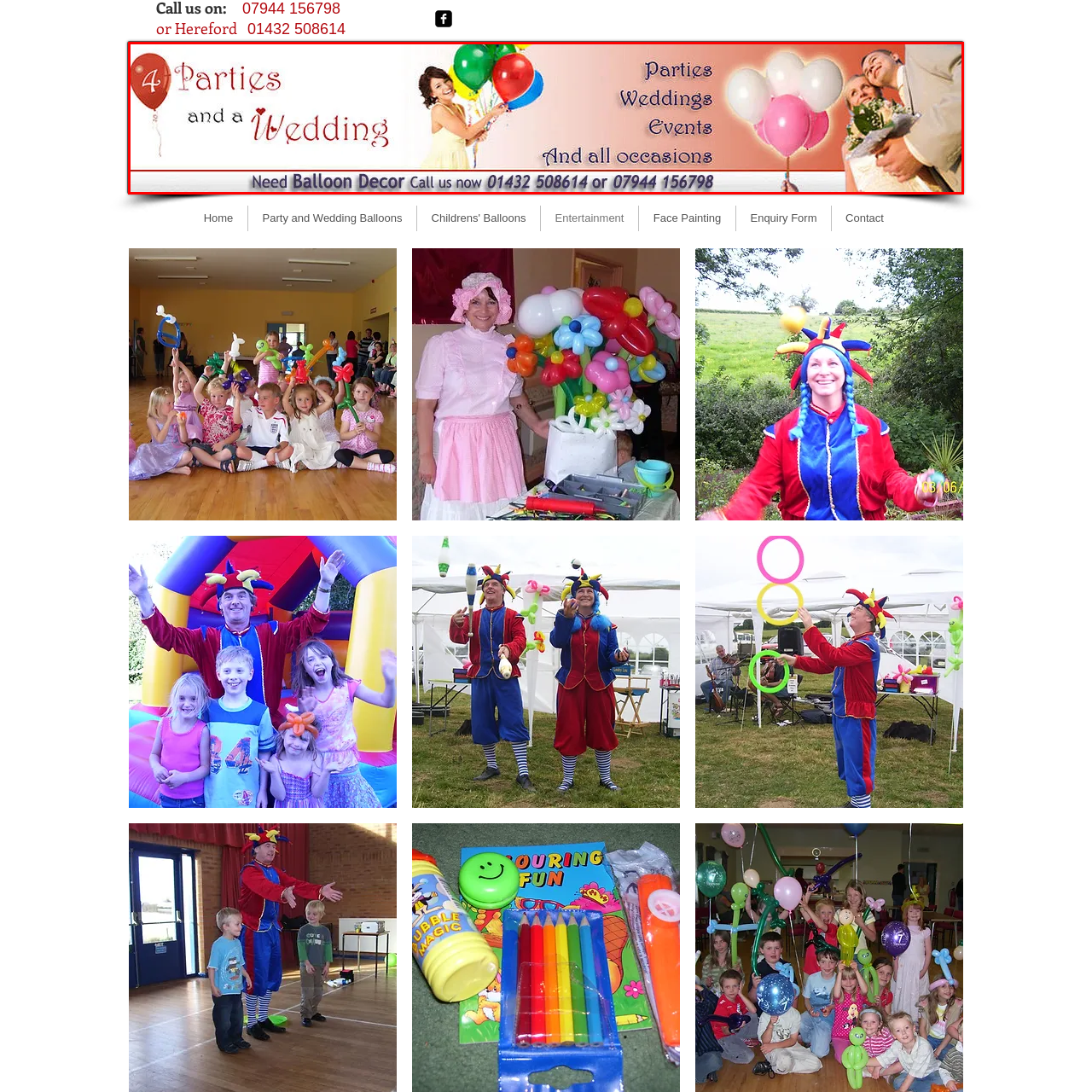Direct your attention to the image marked by the red box and answer the given question using a single word or phrase:
What is the contact method provided?

Phone numbers